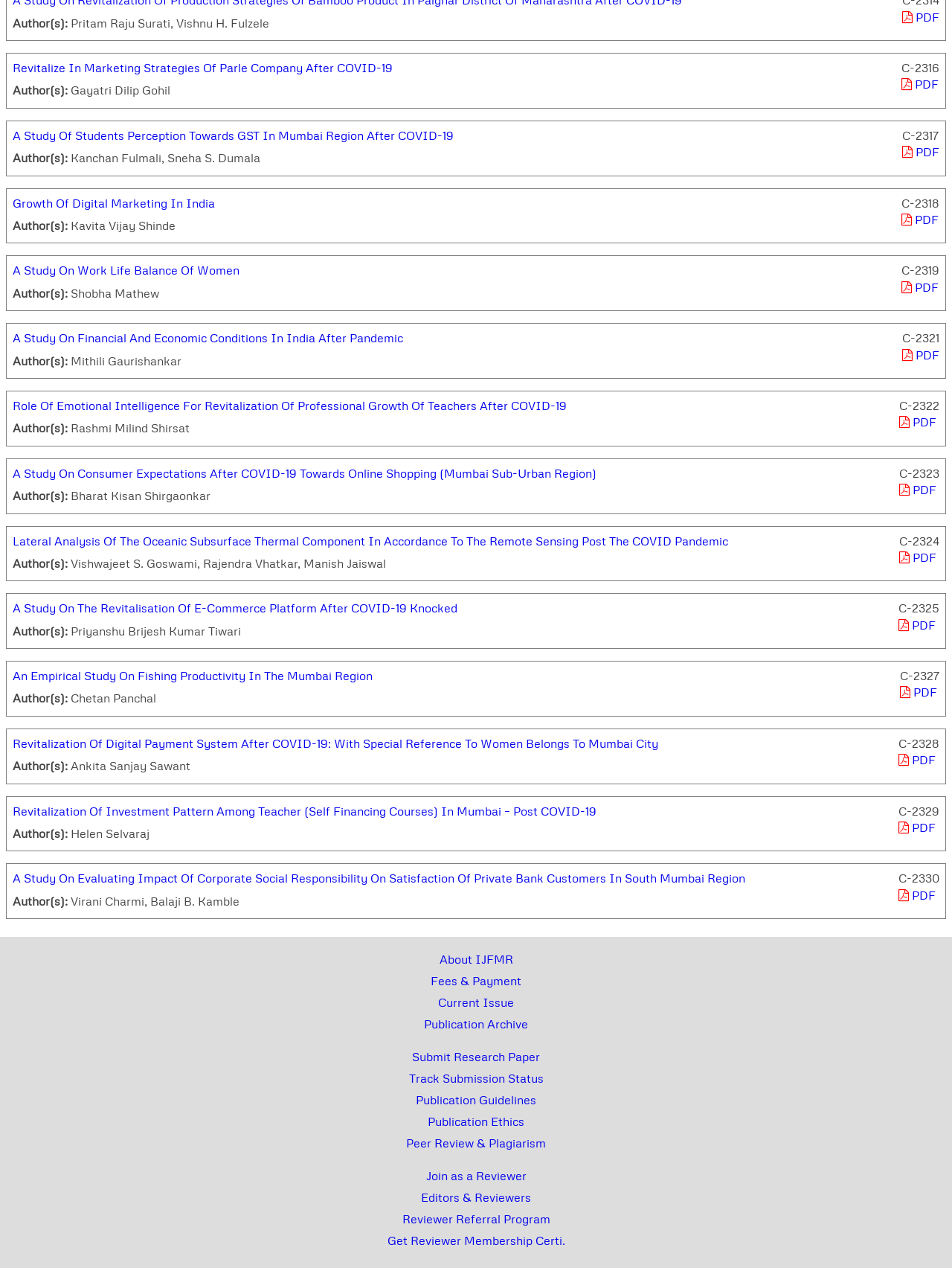Using the description: "PDF", identify the bounding box of the corresponding UI element in the screenshot.

[0.944, 0.647, 0.983, 0.658]